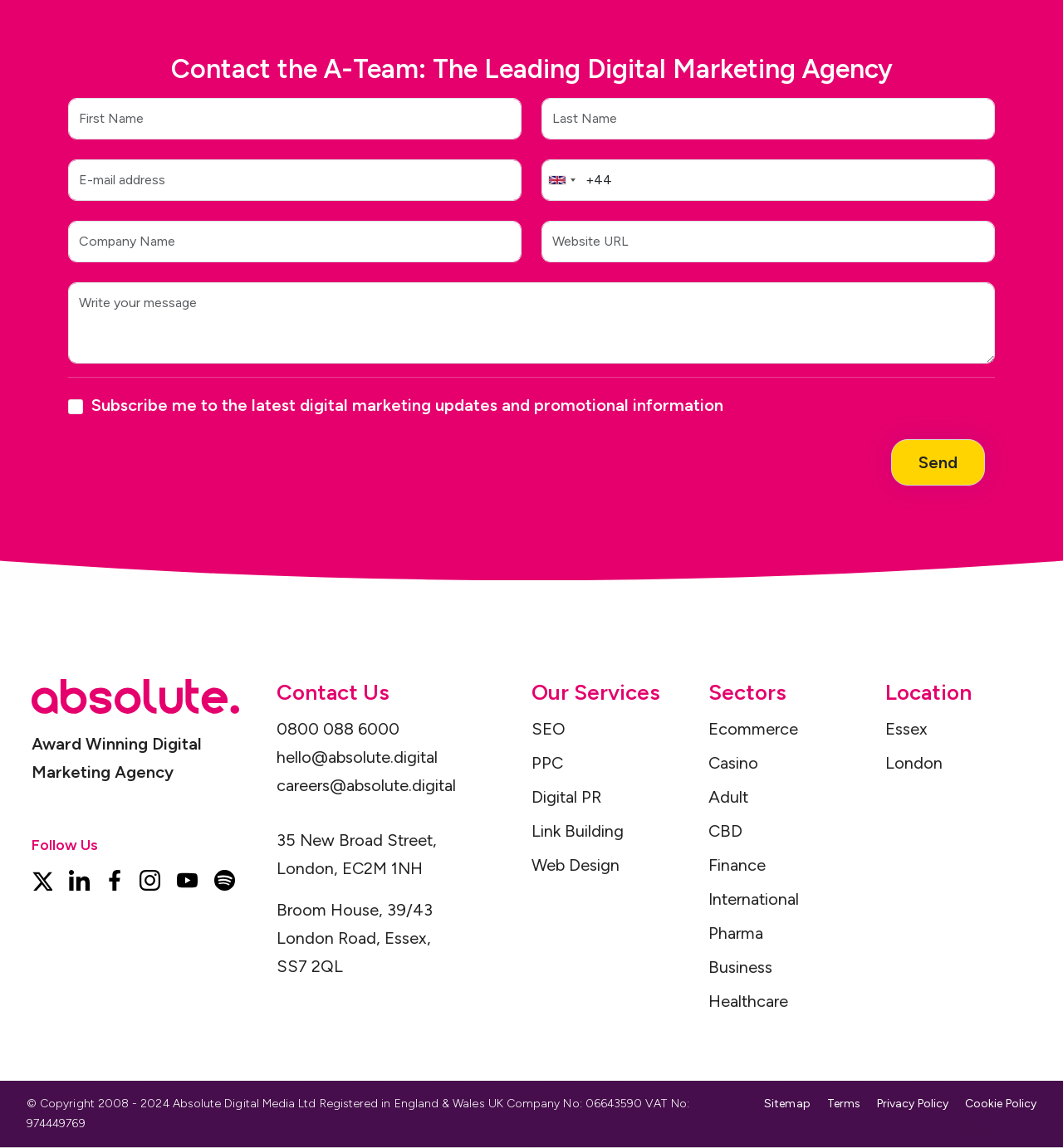Provide a short answer using a single word or phrase for the following question: 
What is the name of the digital marketing agency?

Absolute Digital Media